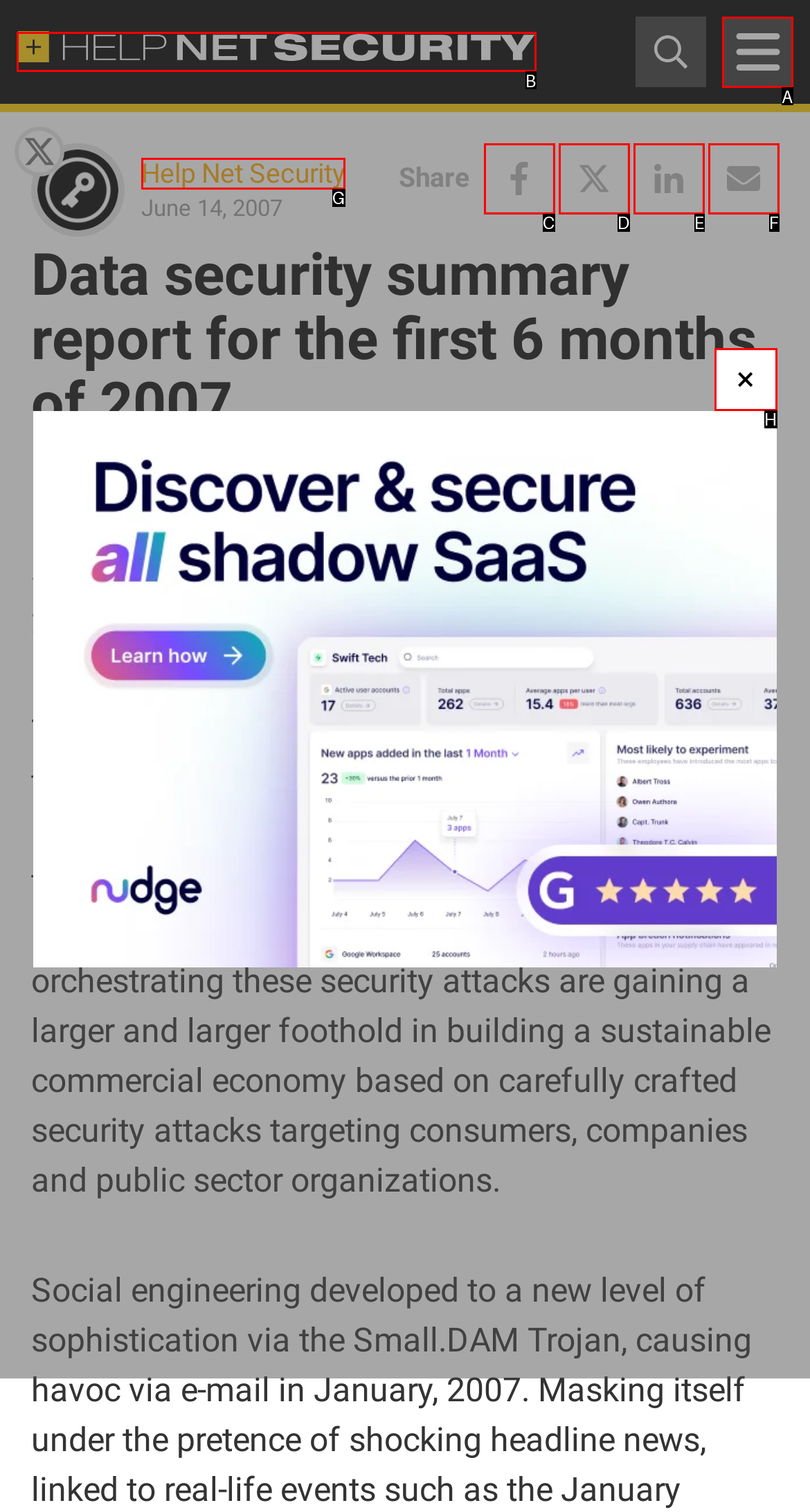For the task: Contact Us, specify the letter of the option that should be clicked. Answer with the letter only.

None